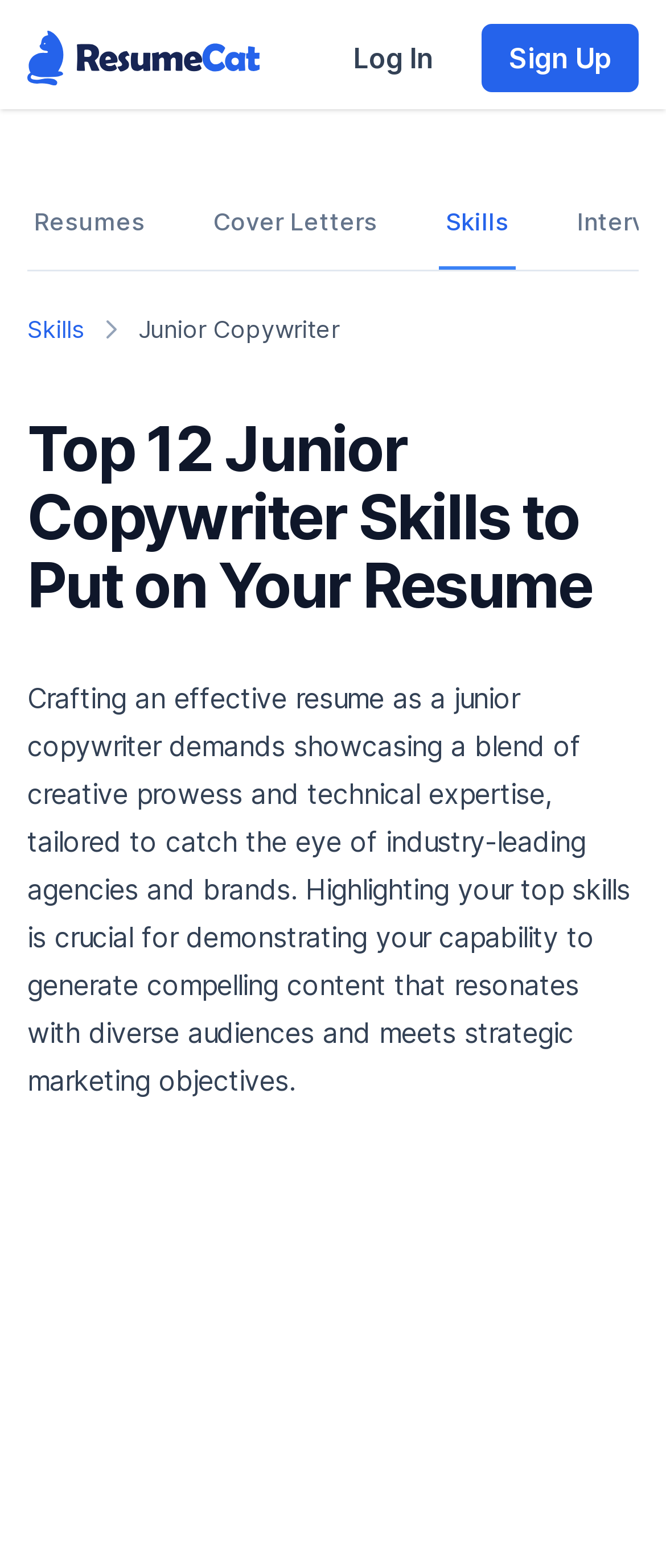Find the bounding box coordinates for the HTML element described as: "Resumes". The coordinates should consist of four float values between 0 and 1, i.e., [left, top, right, bottom].

[0.041, 0.113, 0.228, 0.172]